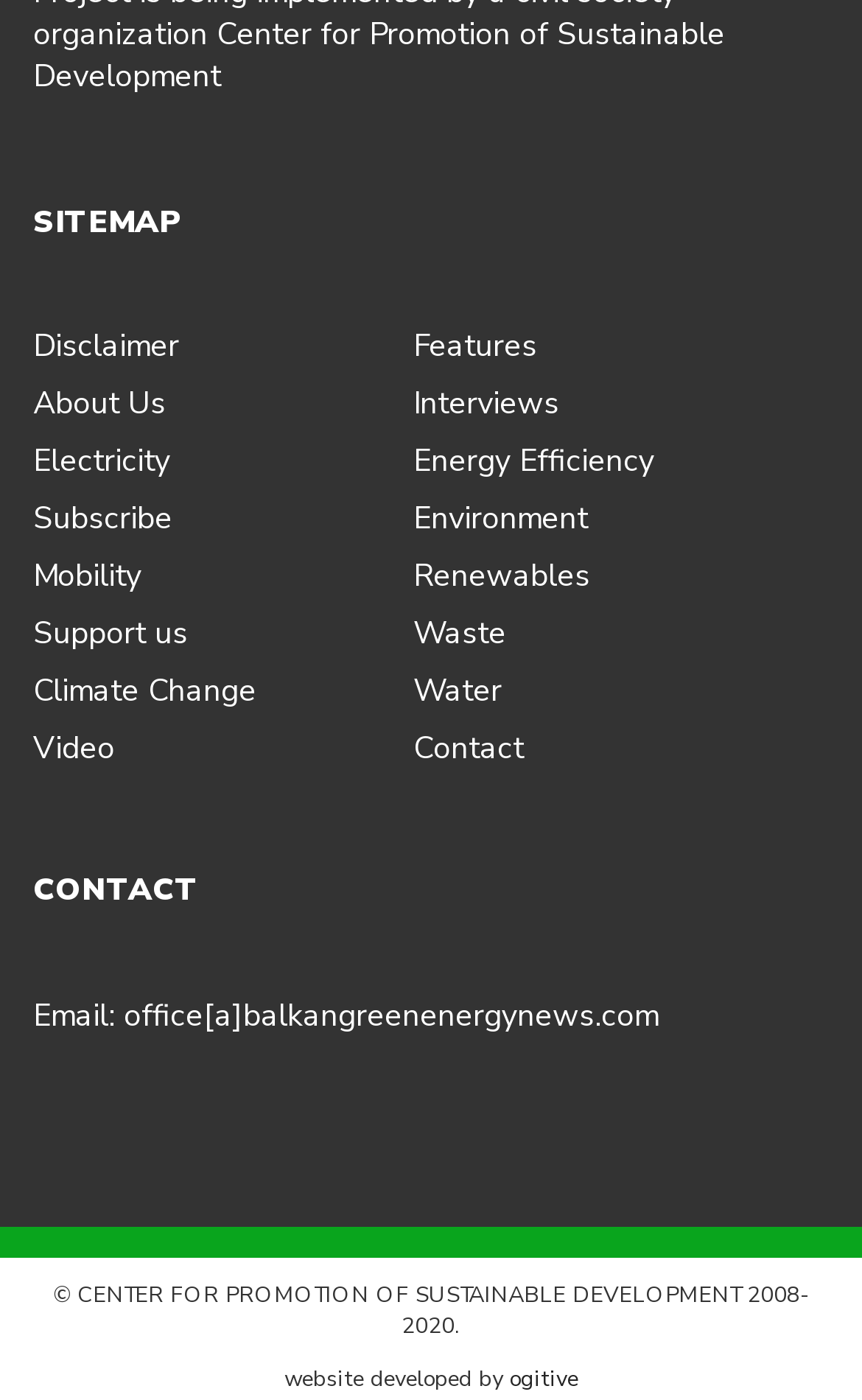Locate the bounding box coordinates of the area you need to click to fulfill this instruction: 'Contact us via Email'. The coordinates must be in the form of four float numbers ranging from 0 to 1: [left, top, right, bottom].

[0.038, 0.71, 0.764, 0.74]